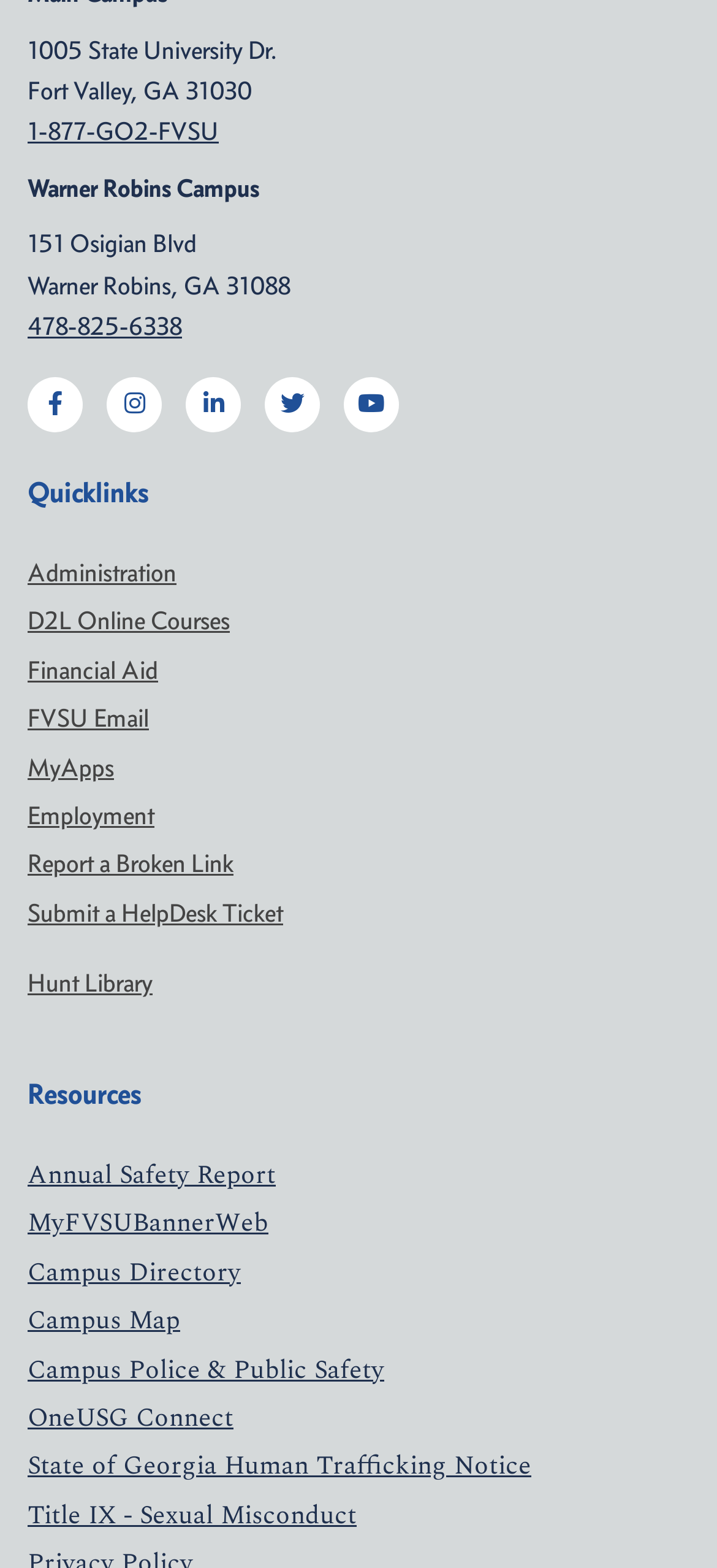Find the bounding box coordinates of the UI element according to this description: "D2L Online Courses".

[0.038, 0.386, 0.321, 0.406]